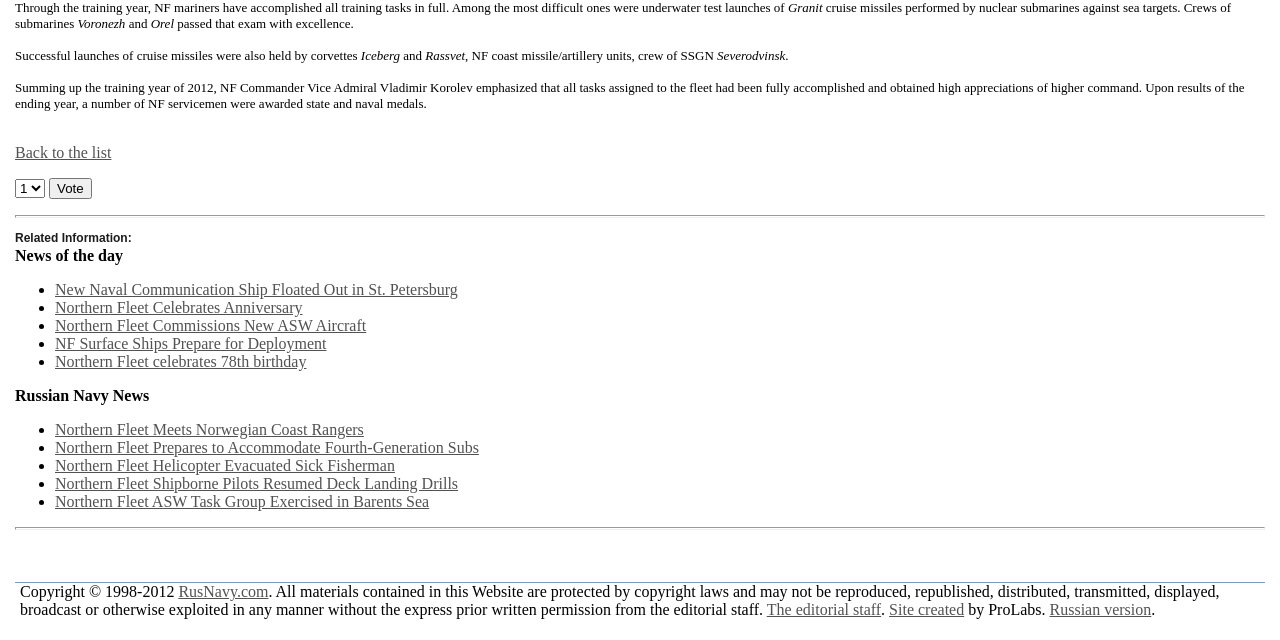Determine the bounding box coordinates in the format (top-left x, top-left y, bottom-right x, bottom-right y). Ensure all values are floating point numbers between 0 and 1. Identify the bounding box of the UI element described by: parent_node: 1 name="vote" value="Vote"

[0.038, 0.278, 0.072, 0.311]